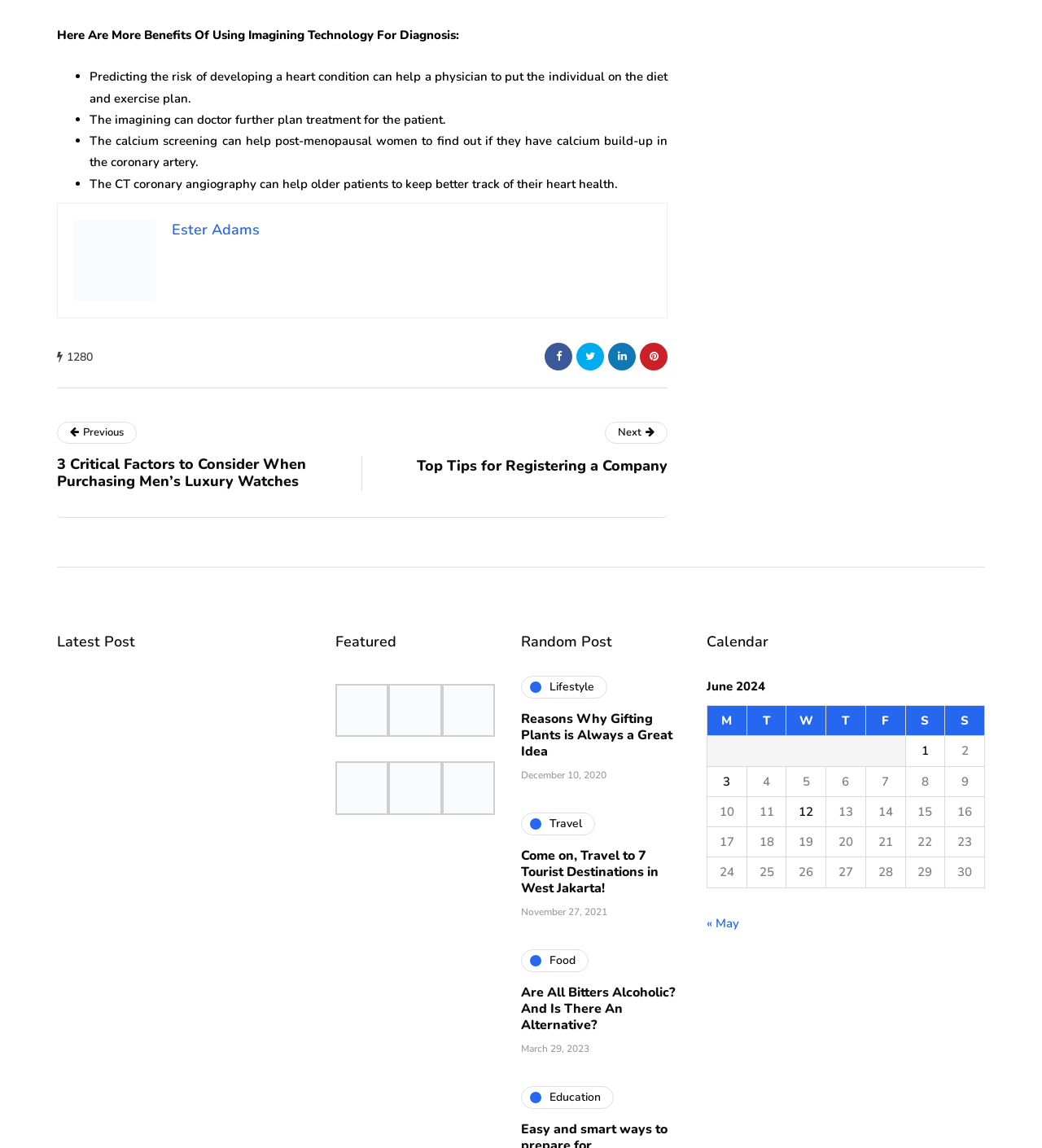Can you determine the bounding box coordinates of the area that needs to be clicked to fulfill the following instruction: "View the image of Ester Adams"?

[0.071, 0.191, 0.149, 0.262]